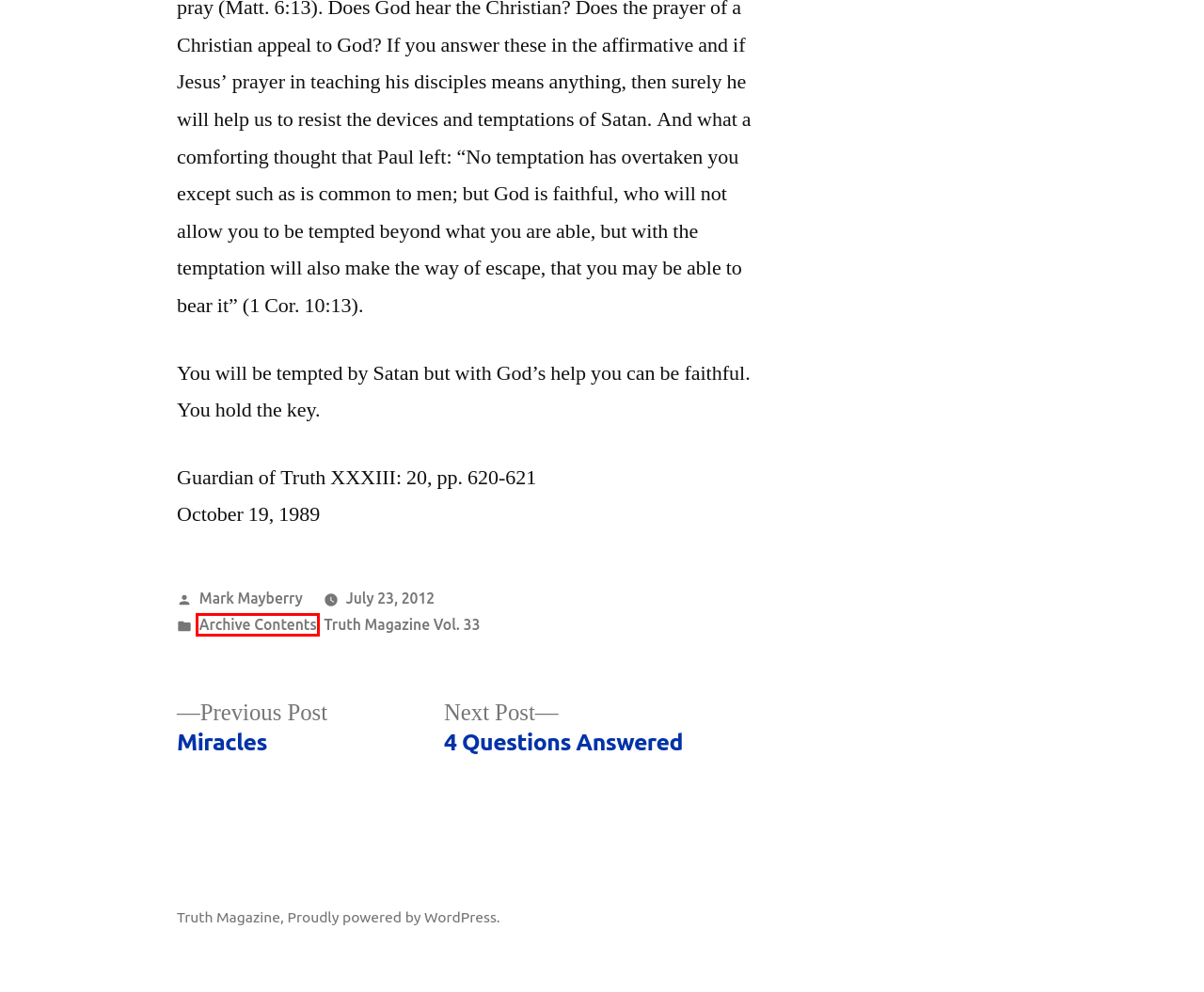Examine the screenshot of a webpage with a red bounding box around a specific UI element. Identify which webpage description best matches the new webpage that appears after clicking the element in the red bounding box. Here are the candidates:
A. Blog Tool, Publishing Platform, and CMS – WordPress.org
B. Looking – Truth Magazine
C. Miracles – Truth Magazine
D. Truth Magazine – Taking His hand, helping each other home.
E. Truth Magazine Vol. 33 – Truth Magazine
F. Archives for Truth Magazine – Truth Magazine
G. 4 Questions Answered – Truth Magazine
H. Archive Contents – Truth Magazine

H